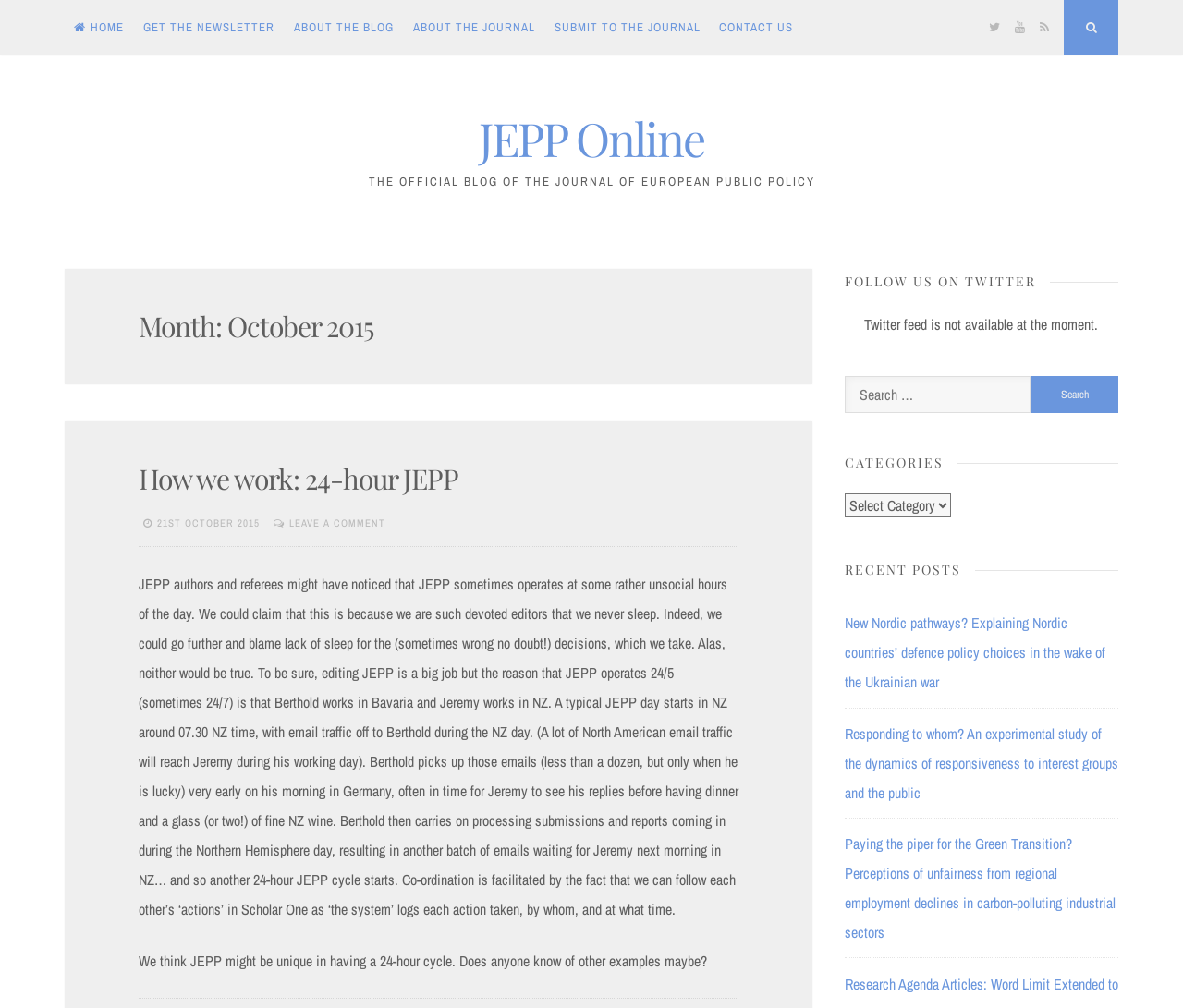Please identify the bounding box coordinates of the region to click in order to complete the task: "Follow JEPP on Twitter". The coordinates must be four float numbers between 0 and 1, specified as [left, top, right, bottom].

[0.831, 0.0, 0.85, 0.055]